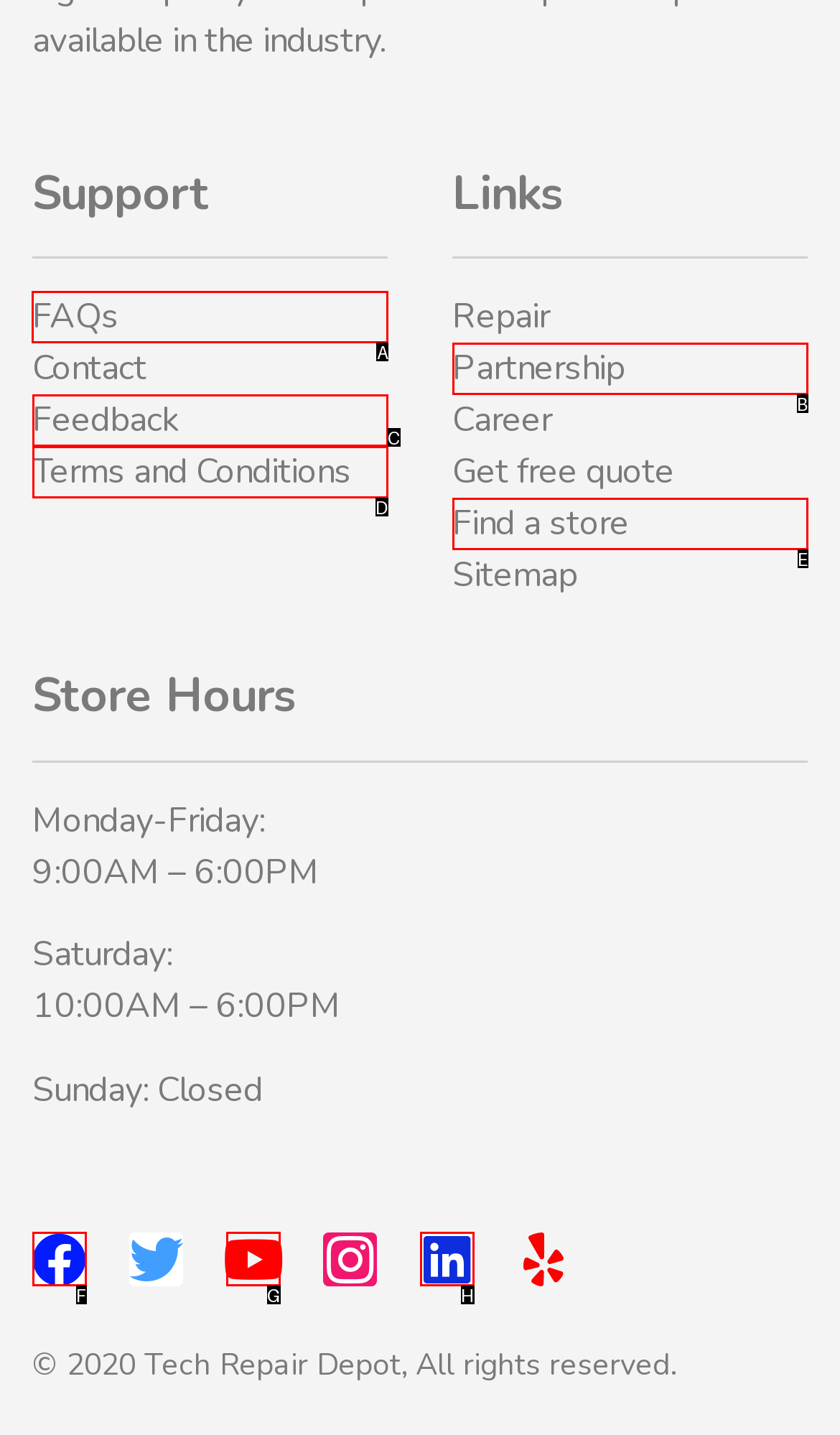Tell me which one HTML element I should click to complete the following task: Check Recognition Status Answer with the option's letter from the given choices directly.

None